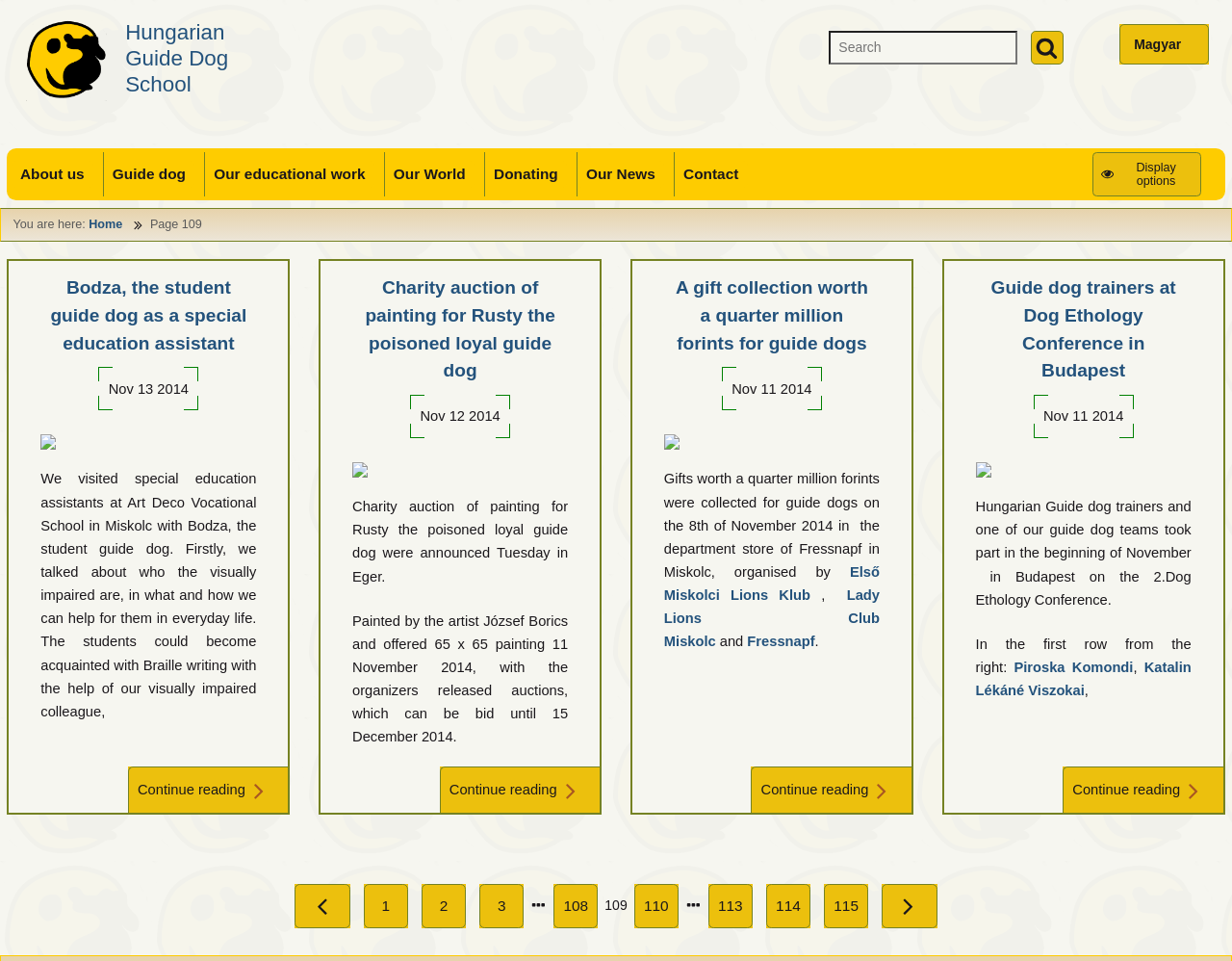Please determine the bounding box coordinates, formatted as (top-left x, top-left y, bottom-right x, bottom-right y), with all values as floating point numbers between 0 and 1. Identify the bounding box of the region described as: Continue reading

[0.863, 0.798, 0.993, 0.845]